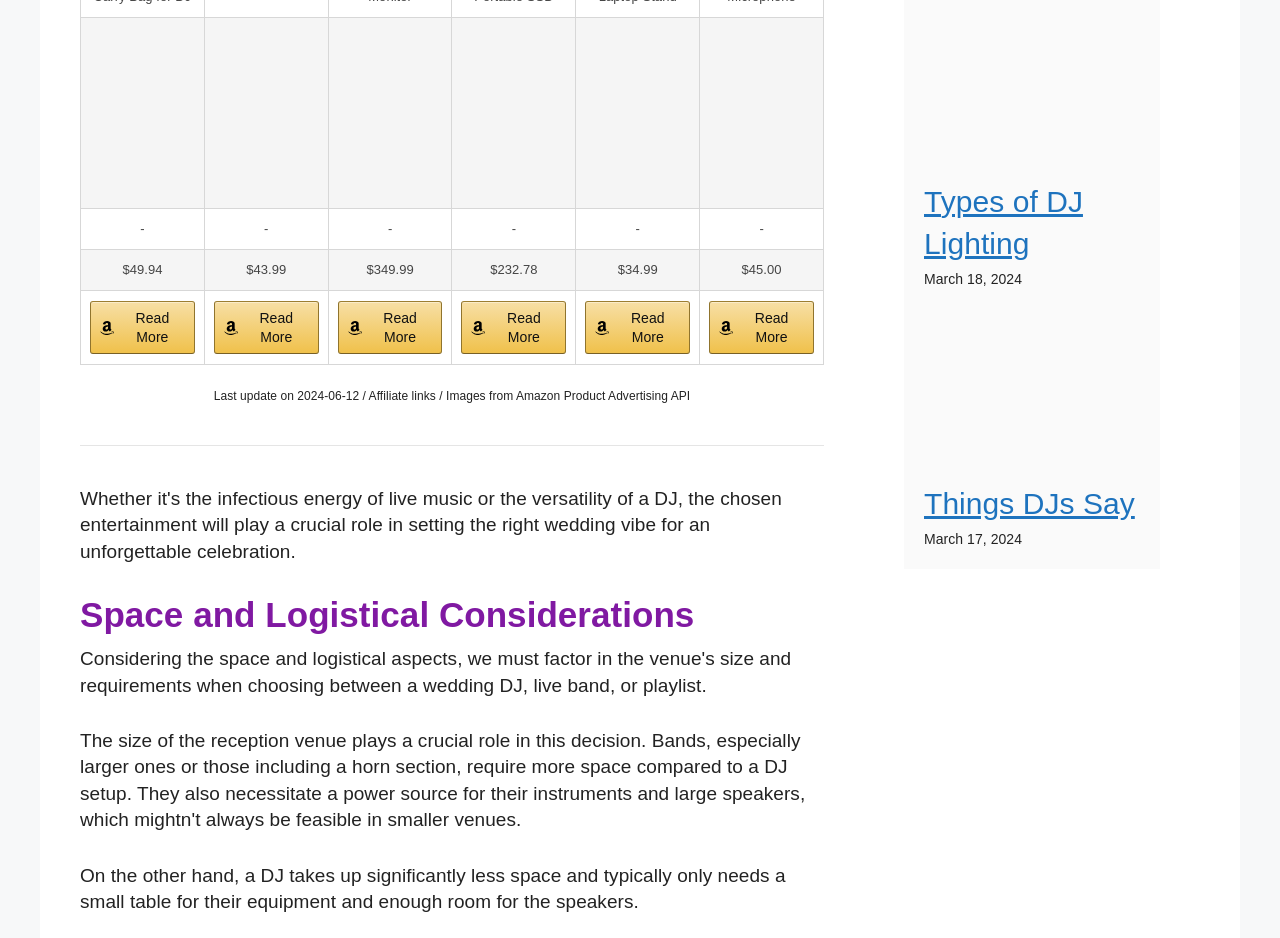What are the products listed in the table?
Look at the screenshot and give a one-word or phrase answer.

DJ equipment